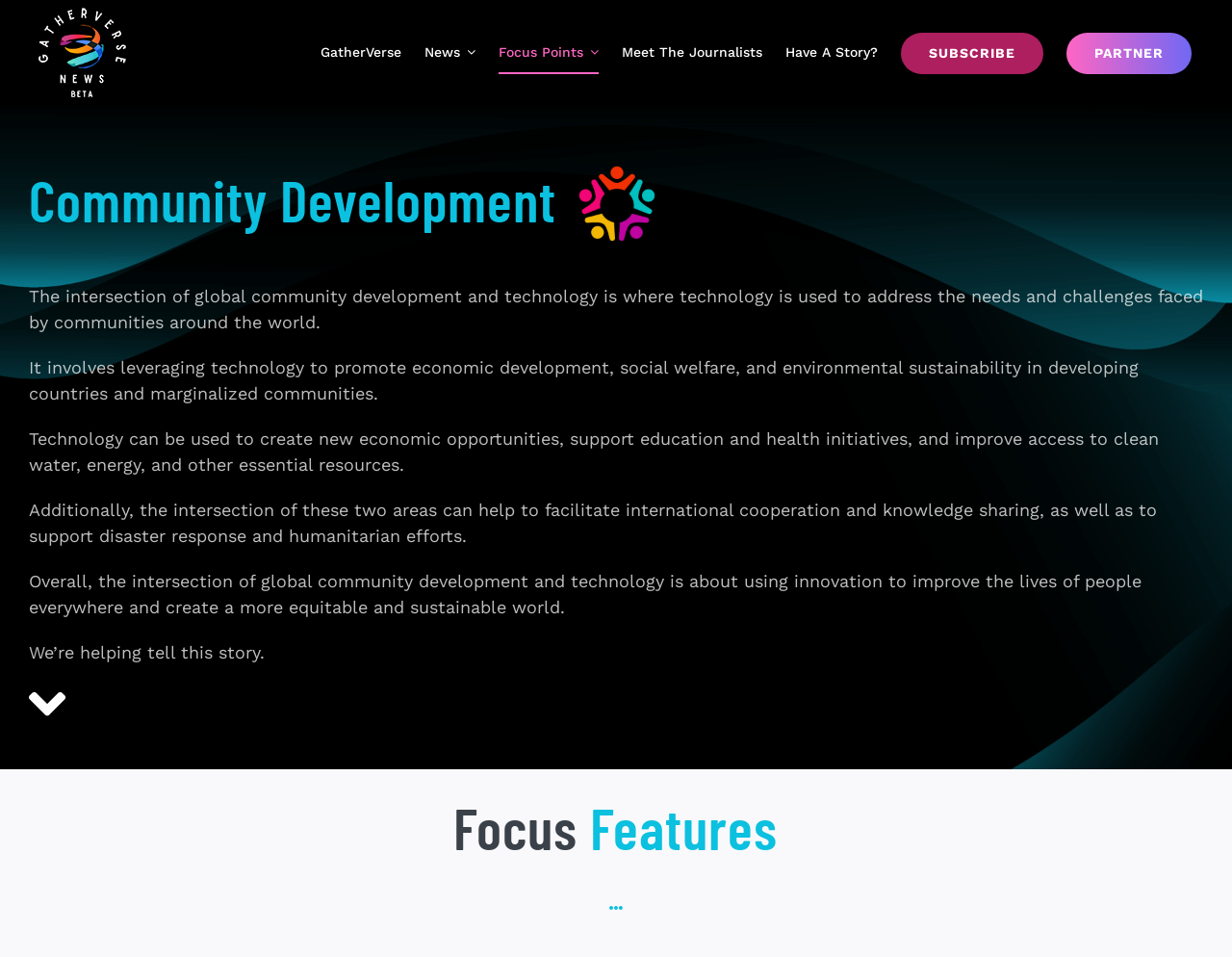What is the main topic of the webpage?
Please give a well-detailed answer to the question.

The main topic of the webpage is 'Community Development', which is mentioned in the heading and also in the static text that describes the intersection of global community development and technology.